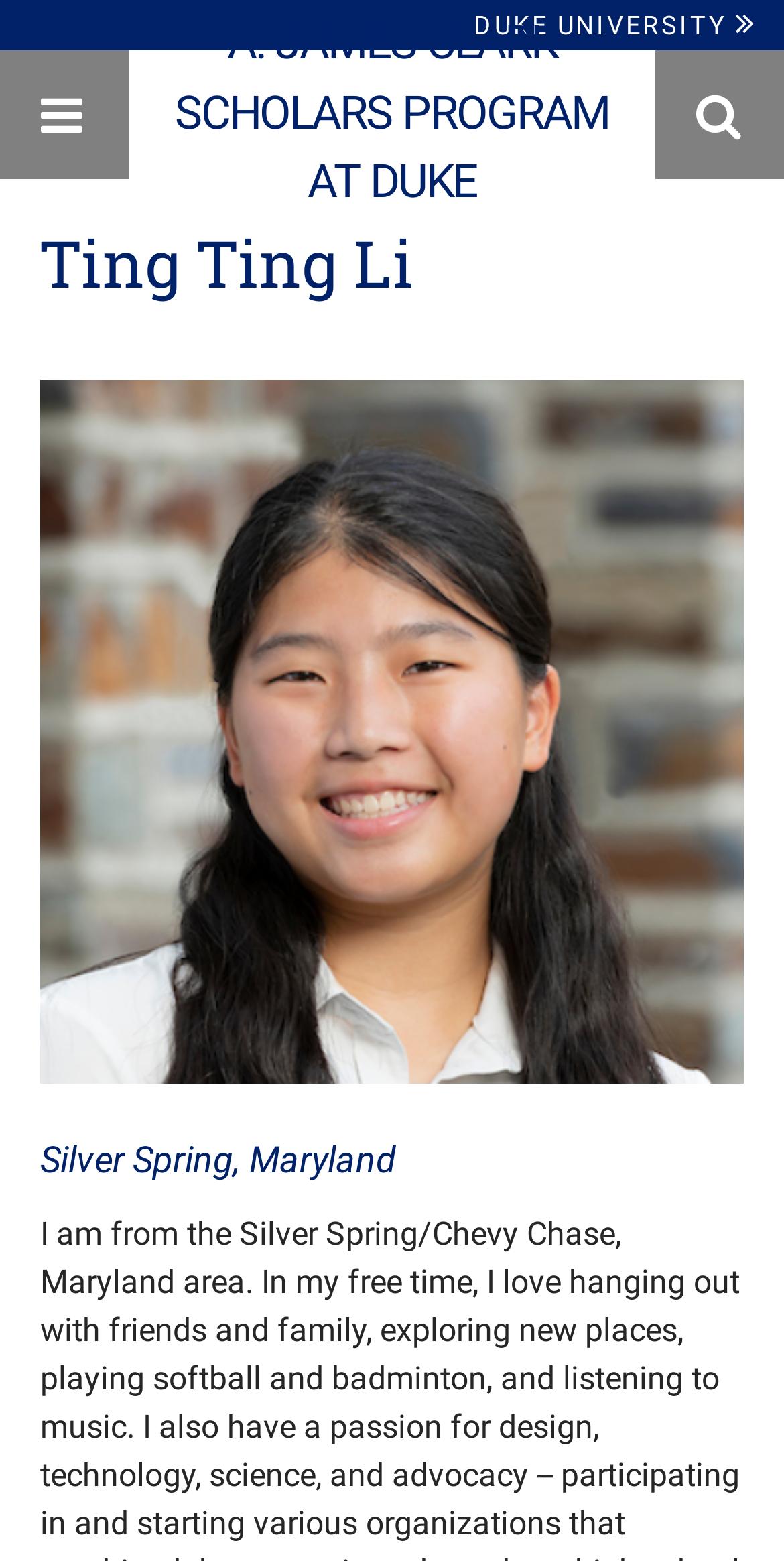Please answer the following question using a single word or phrase: 
How many social media links are on the page?

2